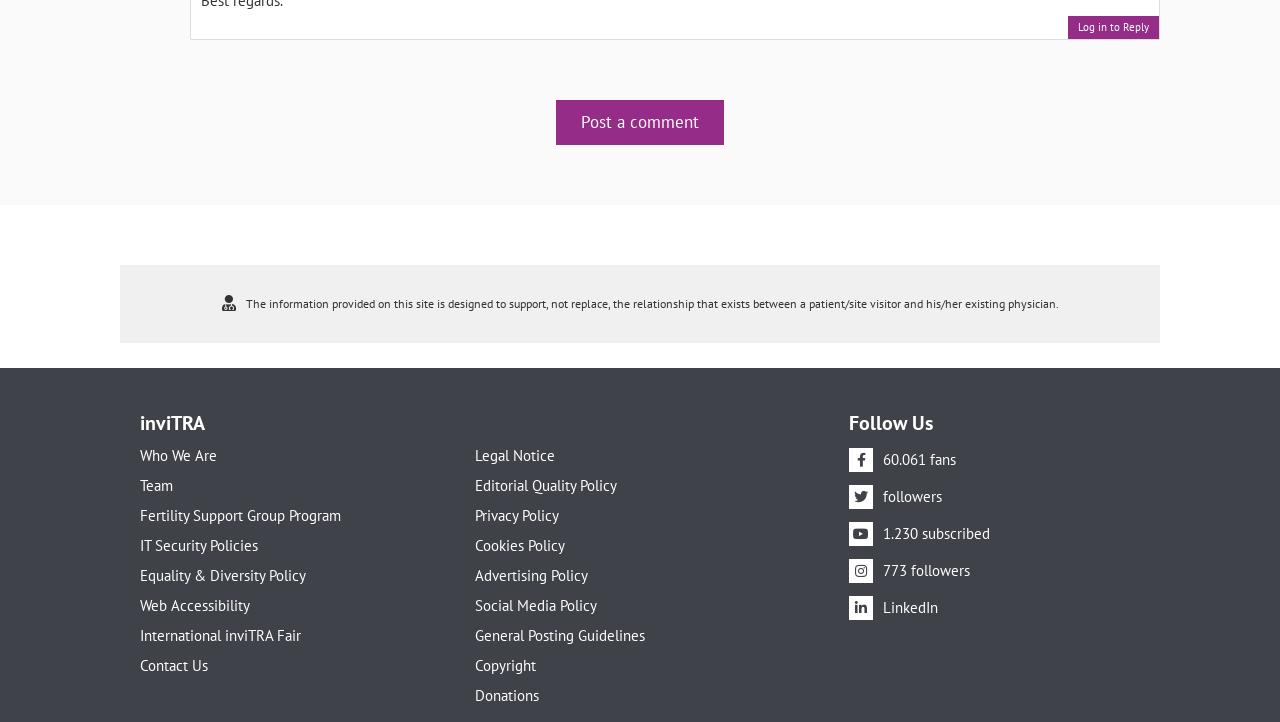Provide the bounding box coordinates for the specified HTML element described in this description: "60.061 fans". The coordinates should be four float numbers ranging from 0 to 1, in the format [left, top, right, bottom].

[0.664, 0.623, 0.747, 0.65]